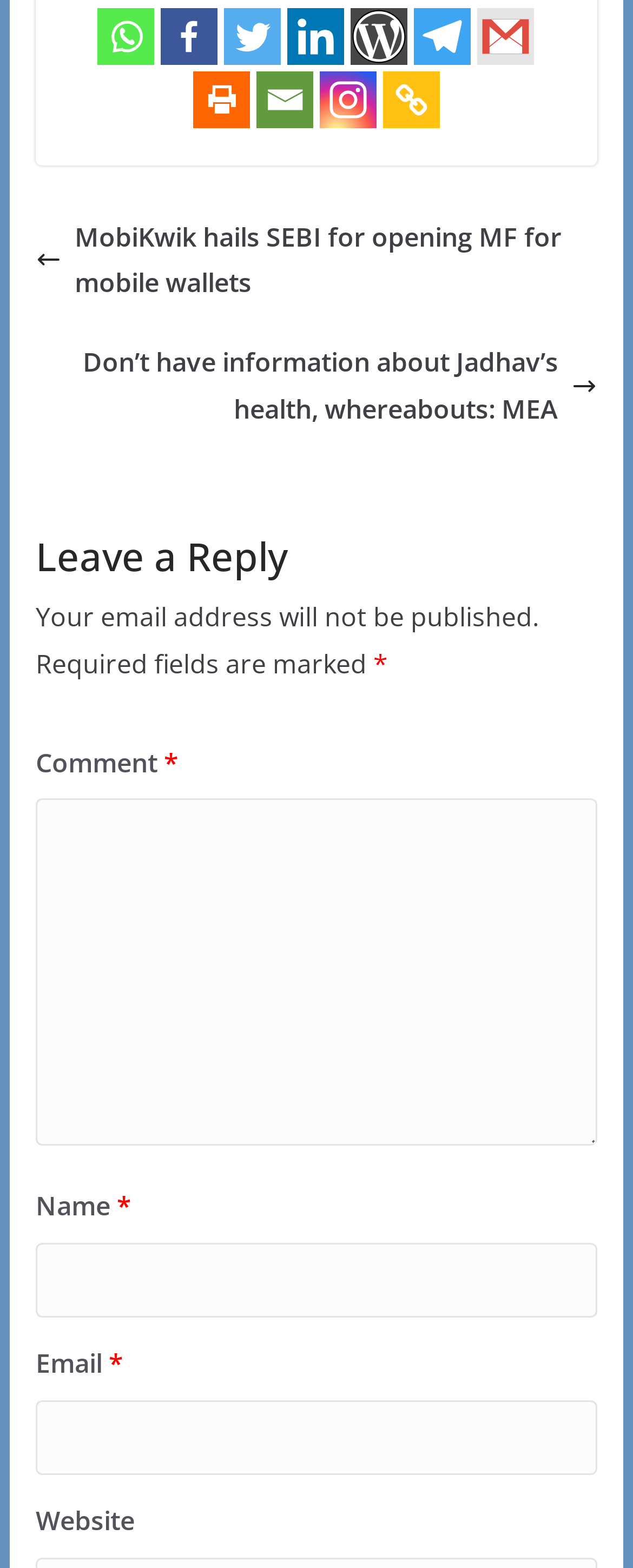Find and provide the bounding box coordinates for the UI element described here: "aria-label="Email" title="Email"". The coordinates should be given as four float numbers between 0 and 1: [left, top, right, bottom].

[0.405, 0.045, 0.495, 0.081]